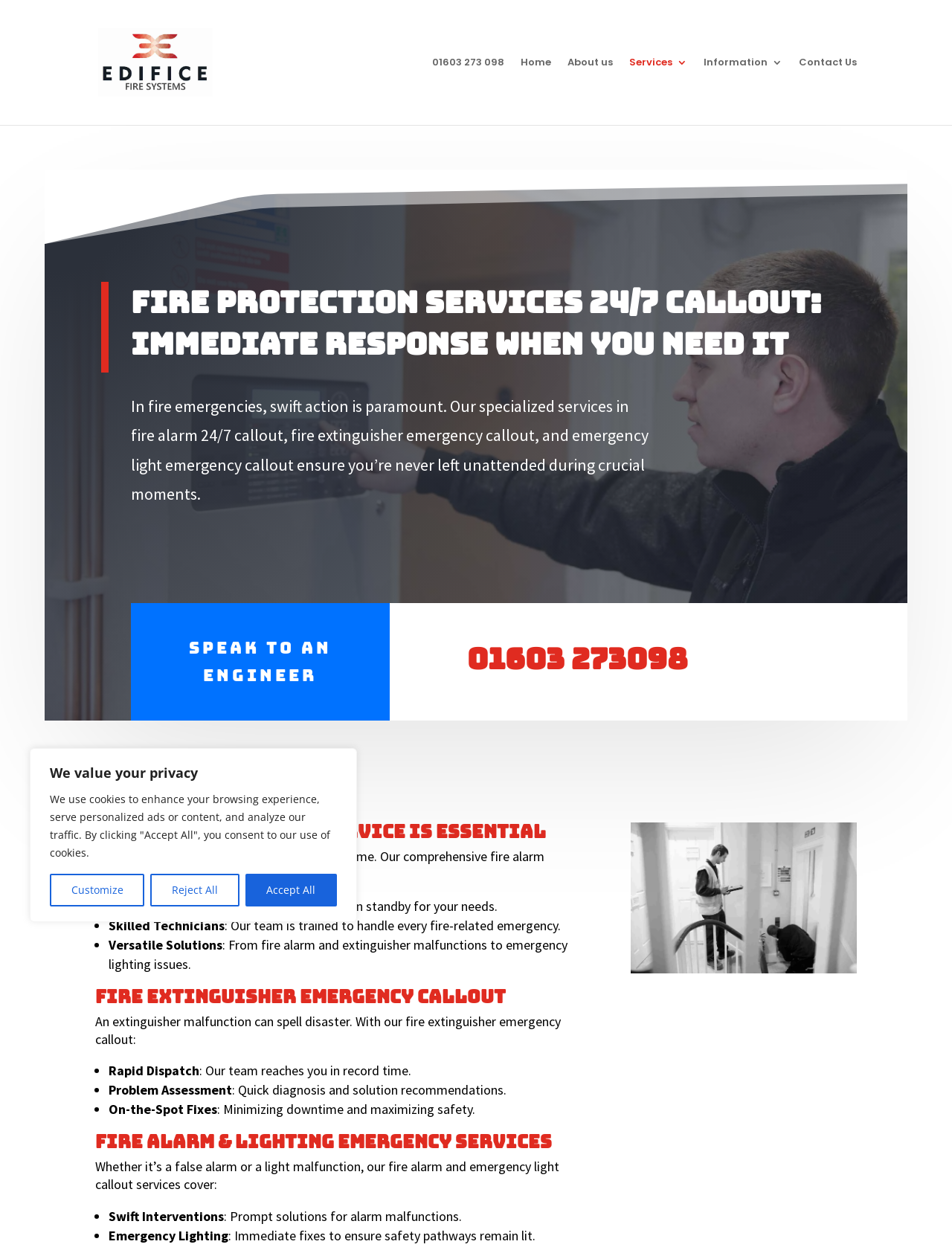Determine the bounding box coordinates of the clickable element to achieve the following action: 'Call the phone number'. Provide the coordinates as four float values between 0 and 1, formatted as [left, top, right, bottom].

[0.454, 0.046, 0.53, 0.1]